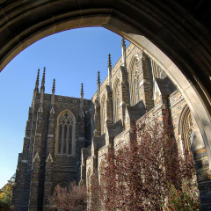Provide a comprehensive description of the image.

This image showcases a picturesque view of the Duke West Union building at Duke University, framed beautifully by an archway. The structure, characterized by its distinctive Gothic architectural elements, features tall spires and intricate stonework, set against a clear blue sky. Vibrant foliage in the foreground adds a touch of color, enhancing the overall charm of the scene. This view invites the viewer to appreciate both the historical significance and the architectural beauty of the university's campus.